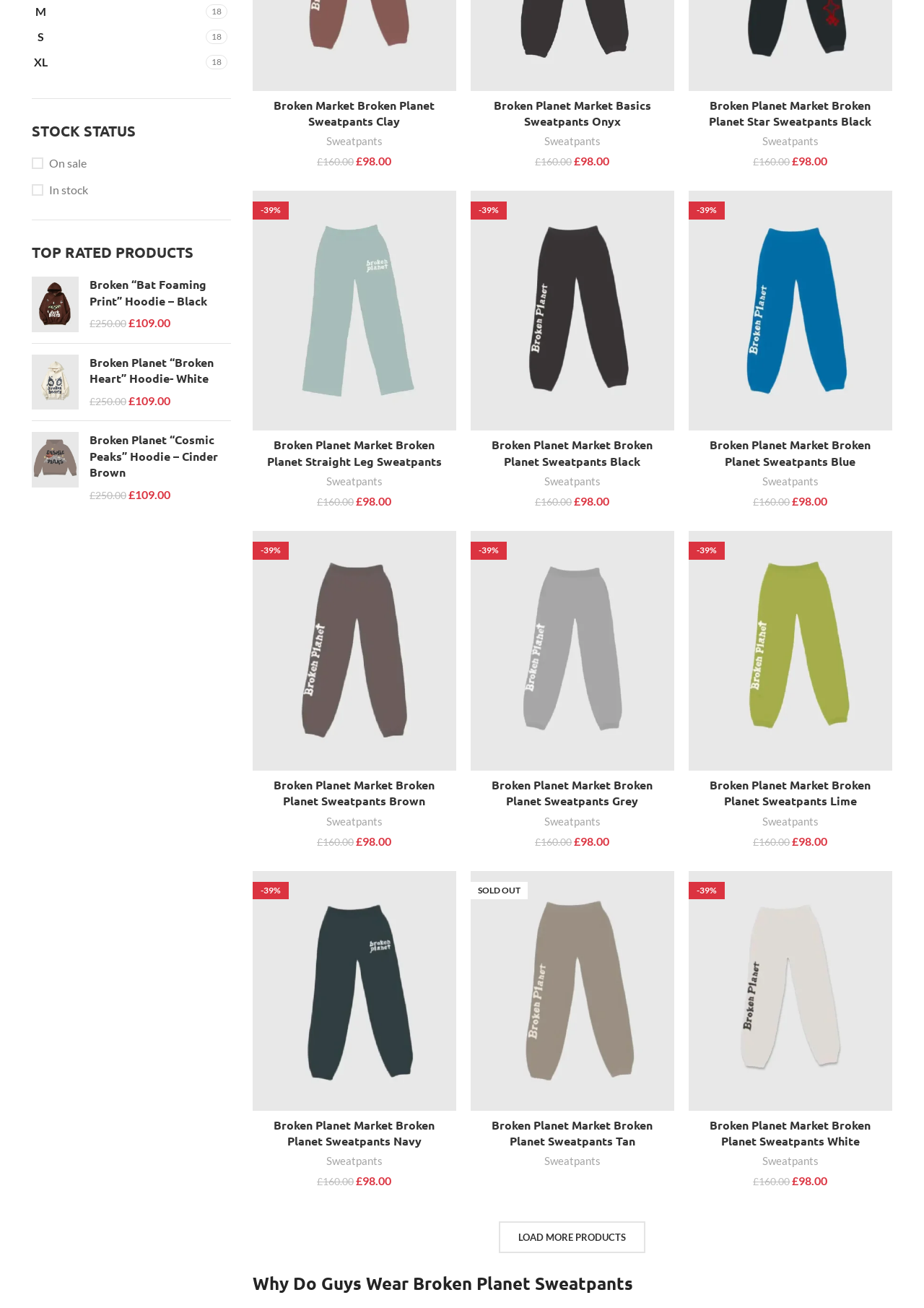Given the element description "-39%" in the screenshot, predict the bounding box coordinates of that UI element.

[0.745, 0.406, 0.966, 0.589]